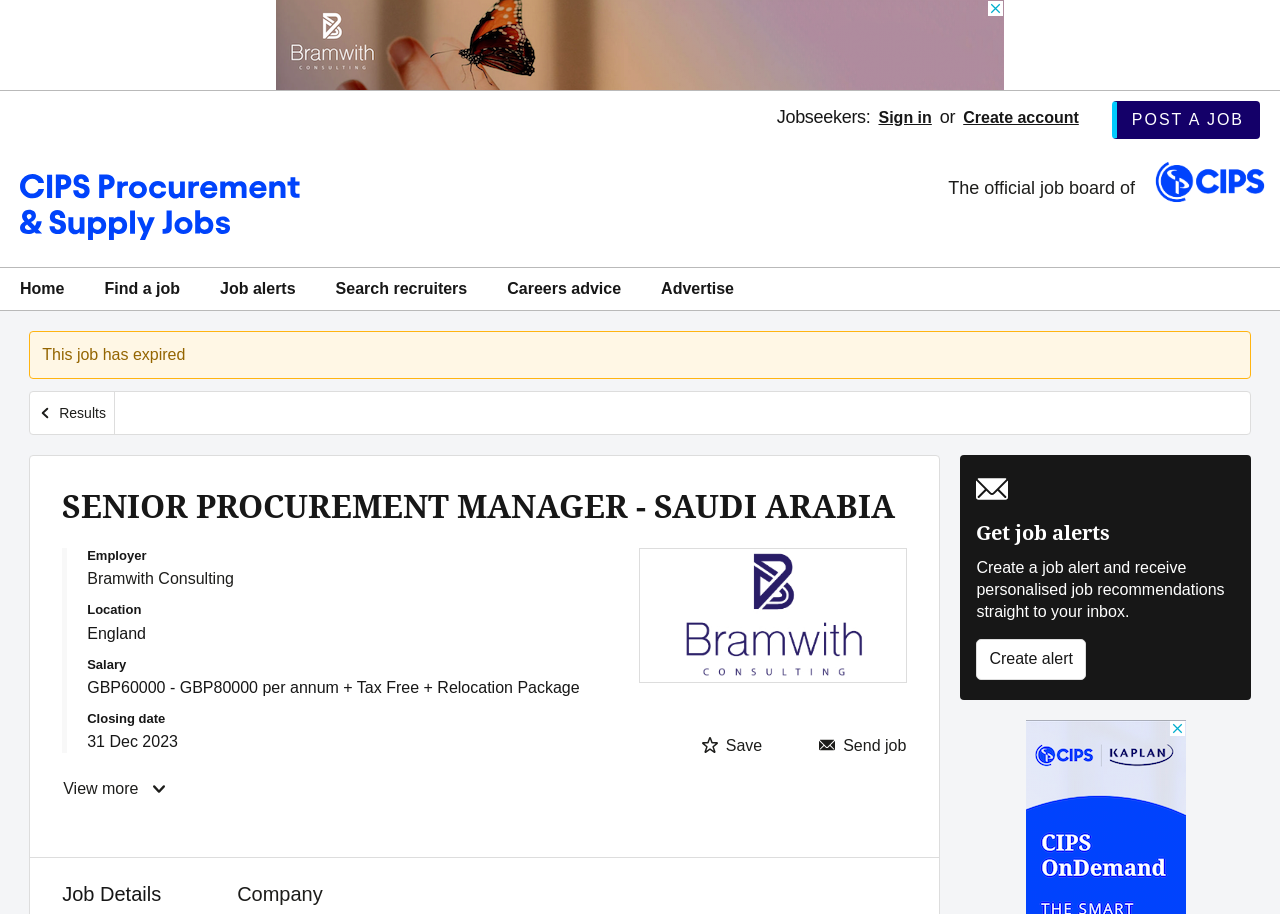Provide the bounding box coordinates of the UI element this sentence describes: "POST A JOB".

[0.869, 0.111, 0.984, 0.153]